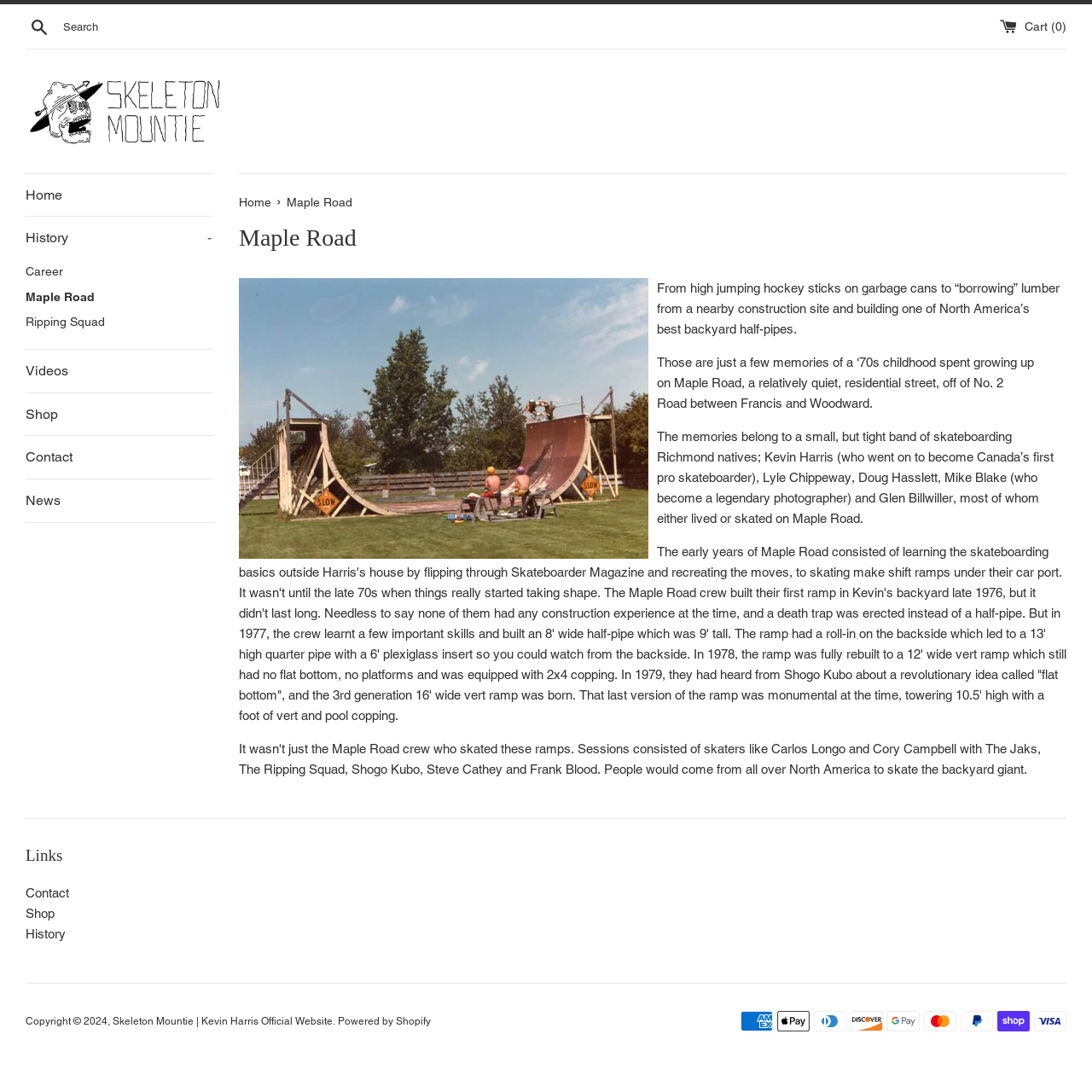Find the bounding box coordinates of the clickable area that will achieve the following instruction: "Go to Cart".

[0.916, 0.018, 0.977, 0.03]